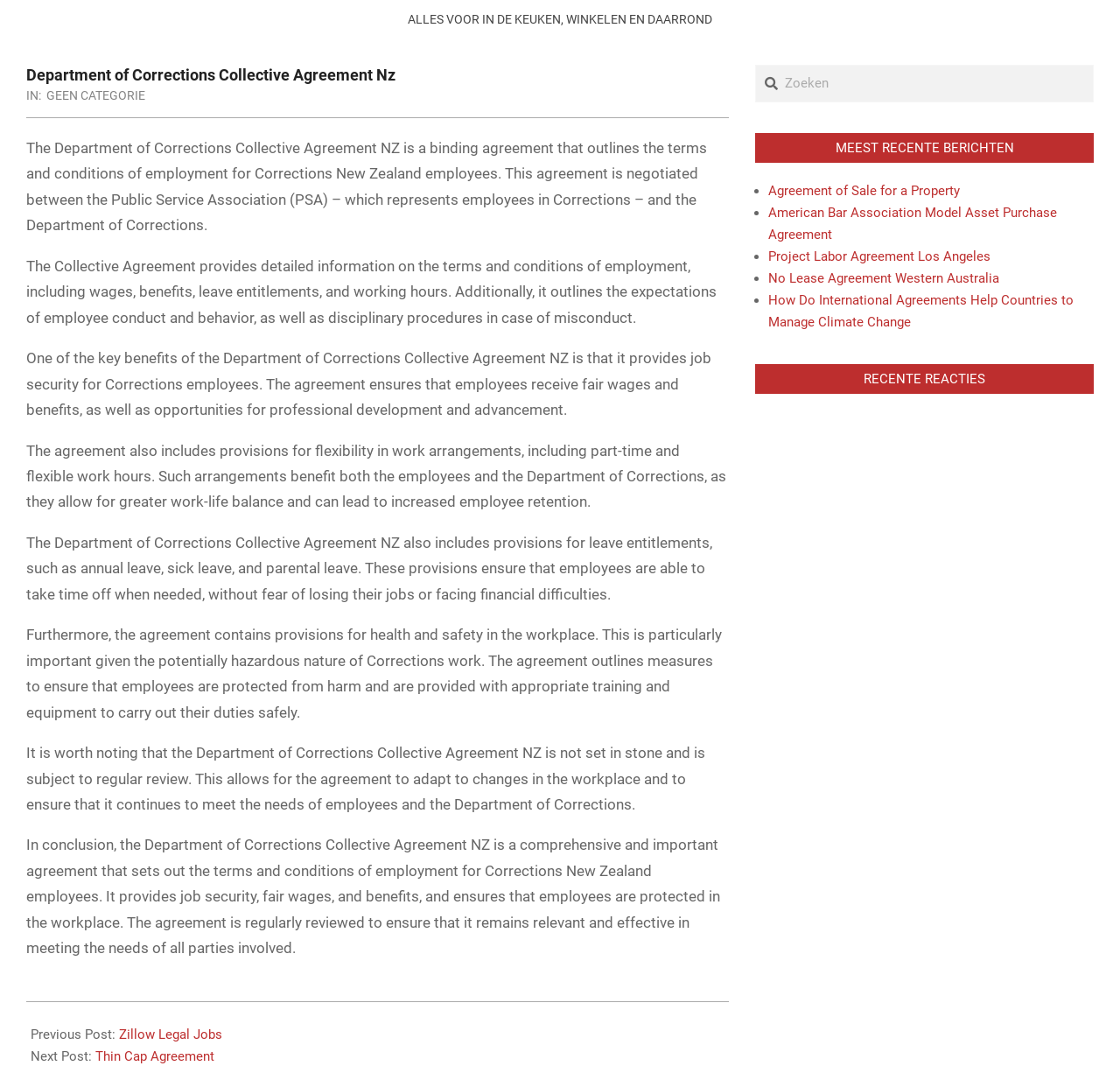How often is the Collective Agreement reviewed?
From the image, respond using a single word or phrase.

regularly